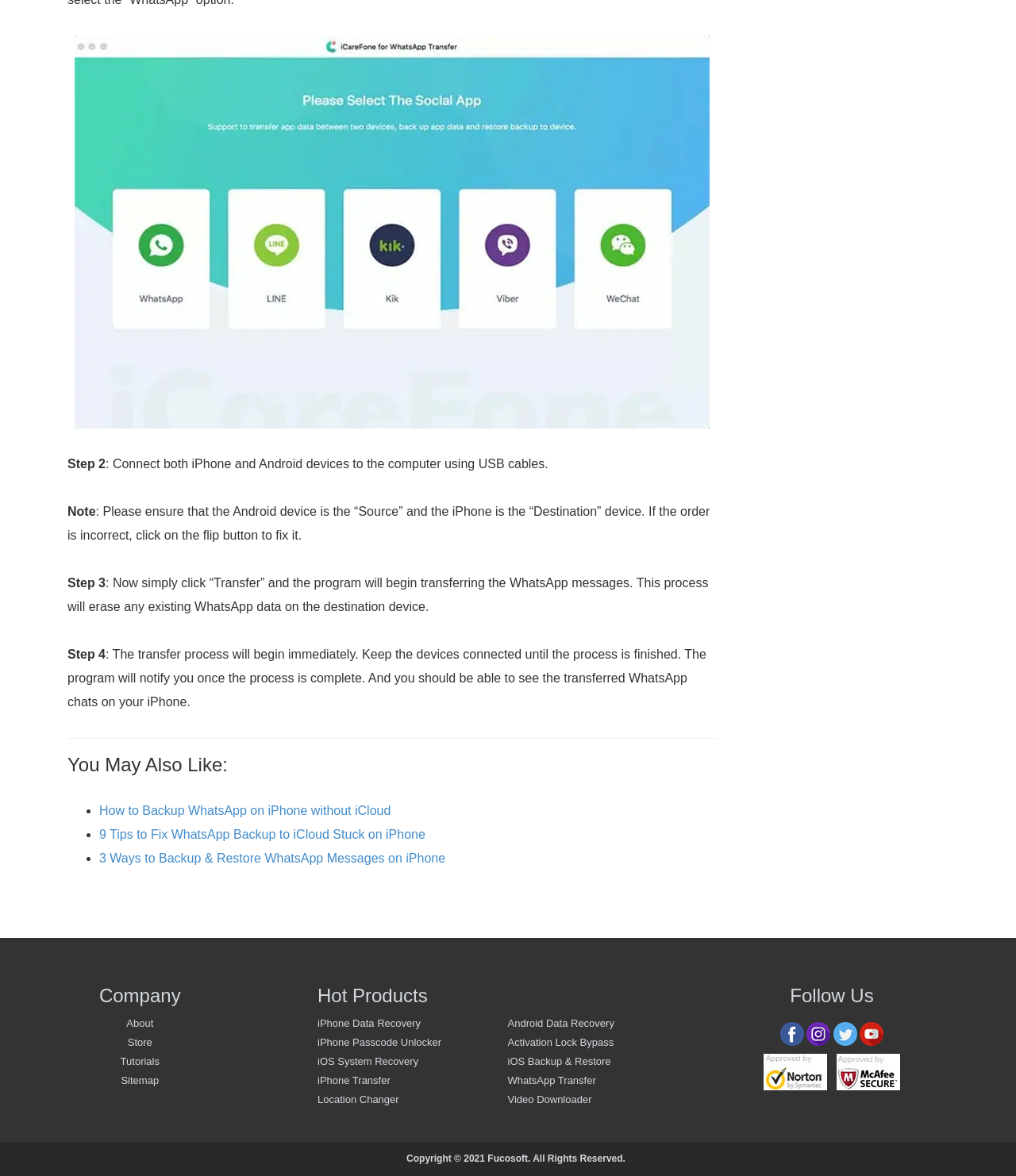Identify the bounding box coordinates for the element you need to click to achieve the following task: "Explore the iPhone Transfer product". Provide the bounding box coordinates as four float numbers between 0 and 1, in the form [left, top, right, bottom].

[0.312, 0.914, 0.384, 0.924]